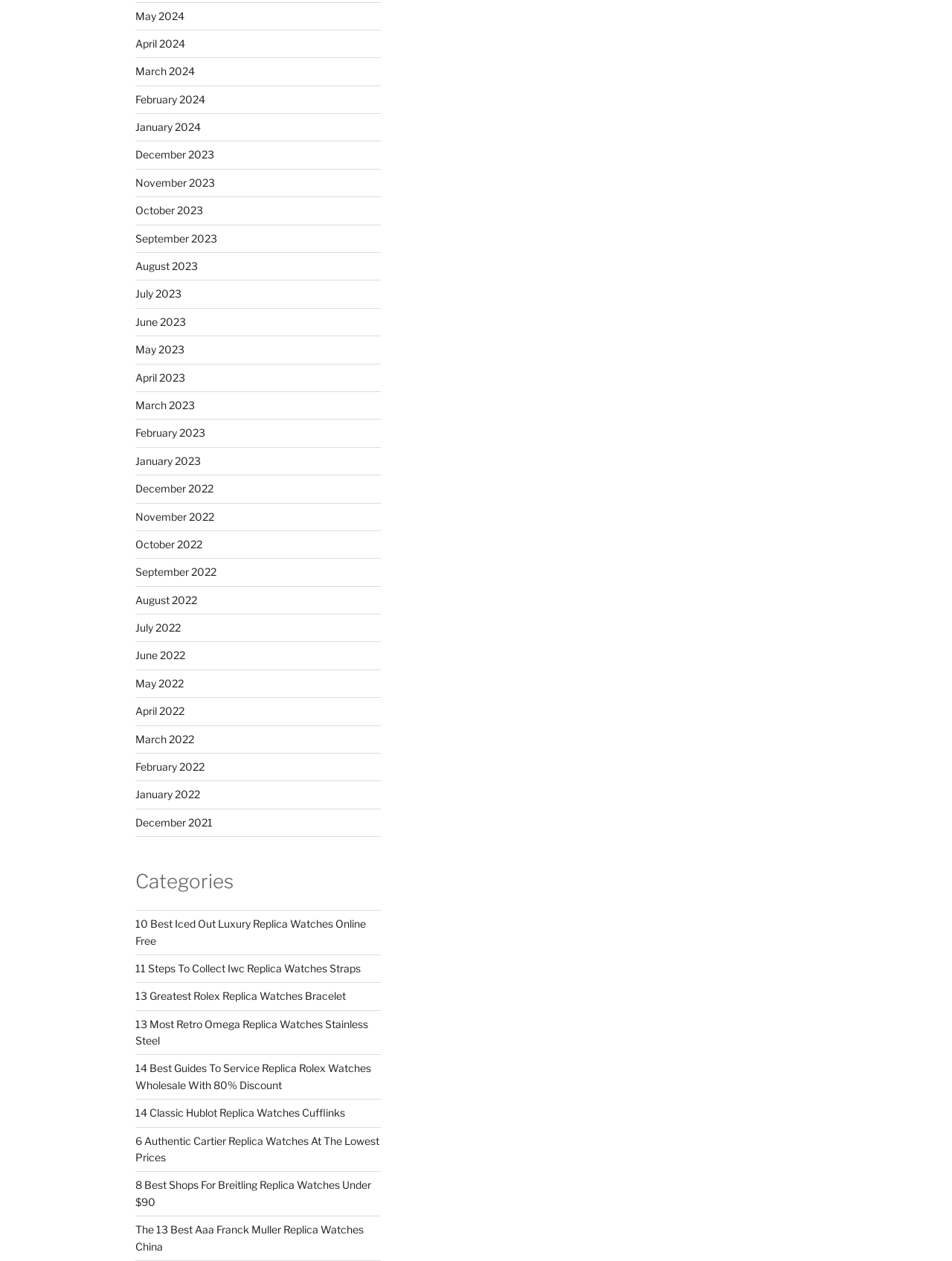Identify the bounding box coordinates of the section that should be clicked to achieve the task described: "Explore The 13 Best Aaa Franck Muller Replica Watches China".

[0.142, 0.97, 0.382, 0.993]